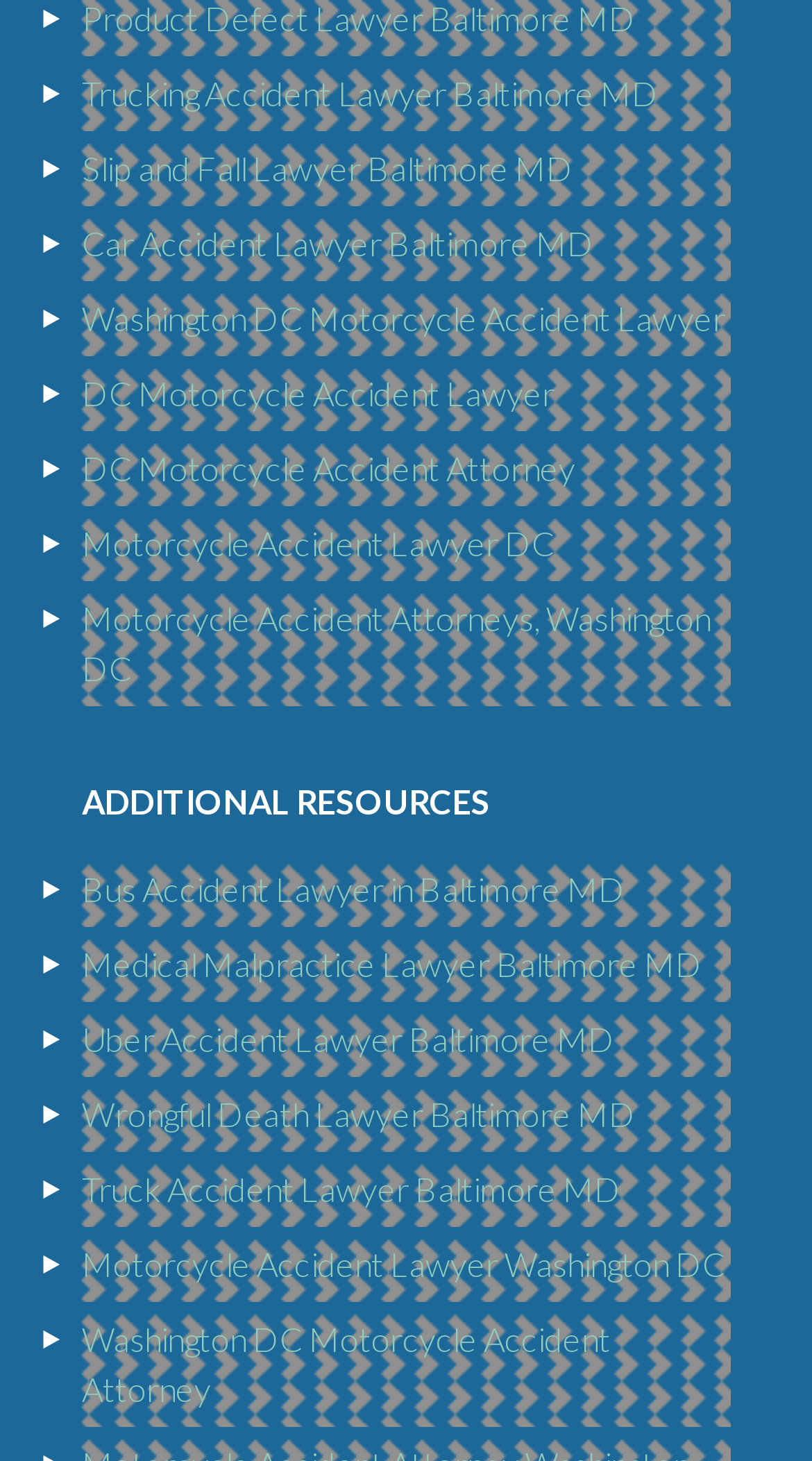Locate the bounding box coordinates of the clickable area to execute the instruction: "Learn about Motorcycle Accident Lawyer DC". Provide the coordinates as four float numbers between 0 and 1, represented as [left, top, right, bottom].

[0.101, 0.358, 0.683, 0.386]